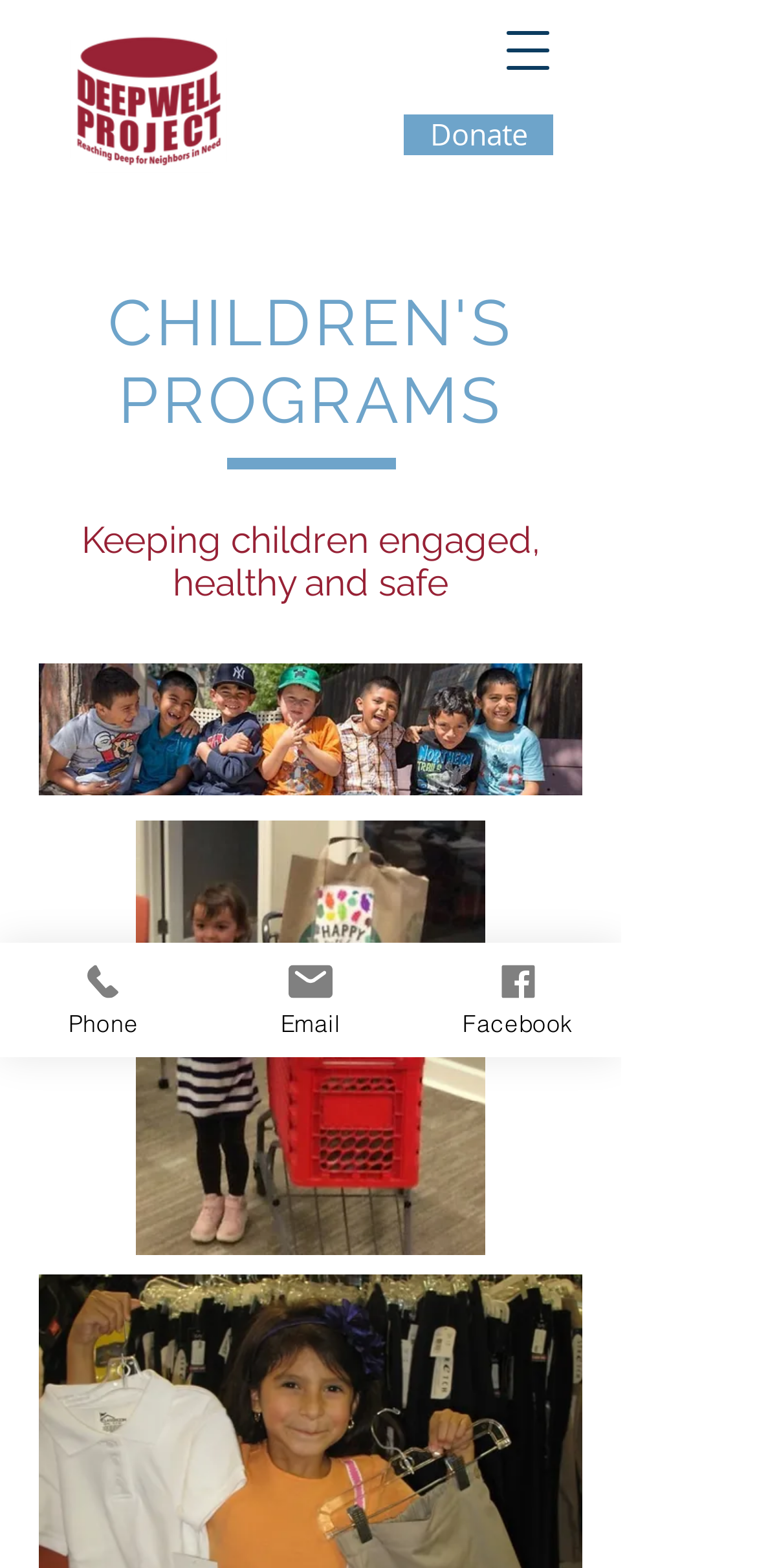Determine the bounding box coordinates for the HTML element mentioned in the following description: "parent_node: Donate aria-label="Open navigation menu"". The coordinates should be a list of four floats ranging from 0 to 1, represented as [left, top, right, bottom].

[0.633, 0.001, 0.762, 0.063]